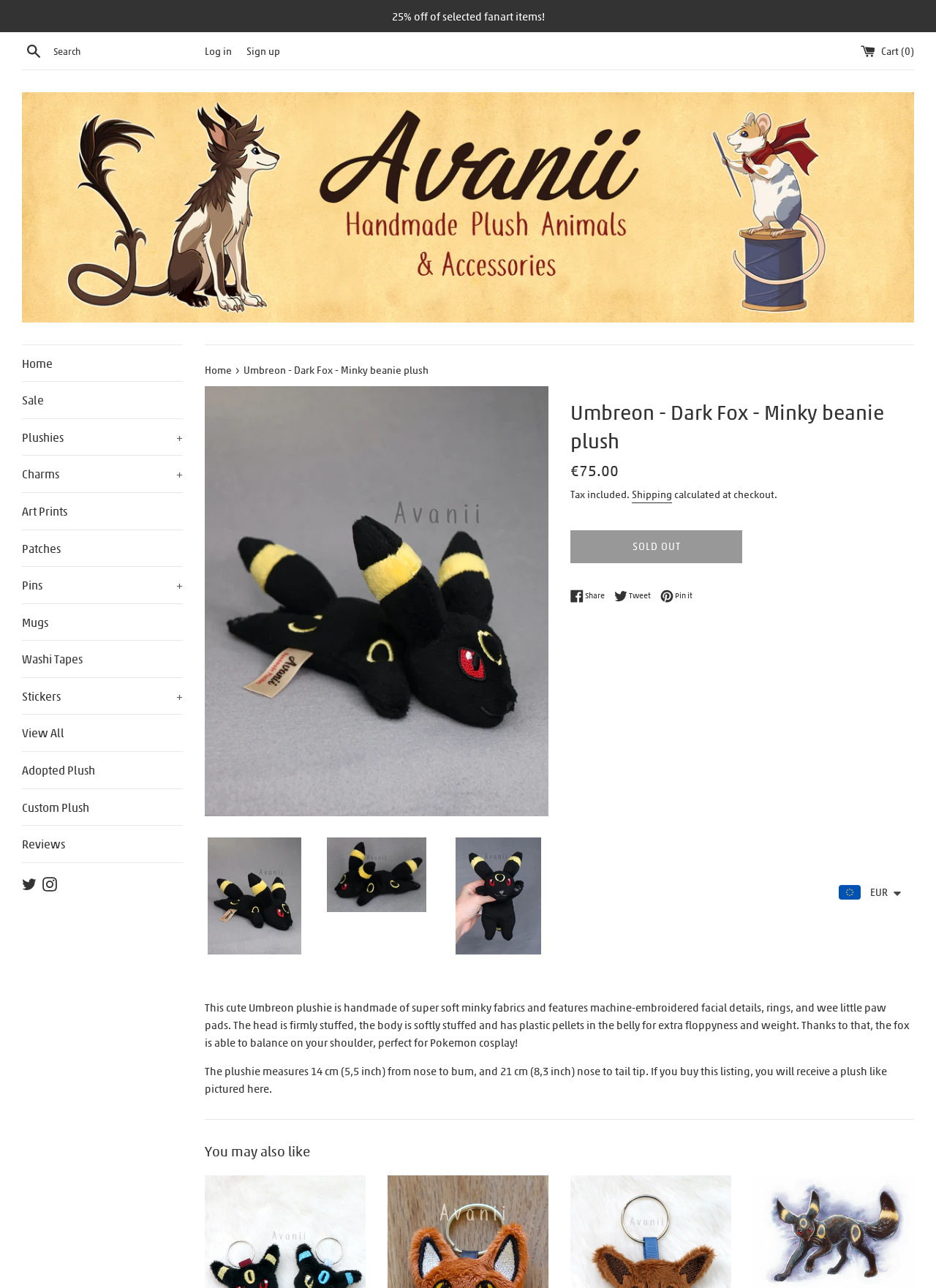Identify the bounding box coordinates of the area that should be clicked in order to complete the given instruction: "View your cart". The bounding box coordinates should be four float numbers between 0 and 1, i.e., [left, top, right, bottom].

[0.92, 0.034, 0.977, 0.045]